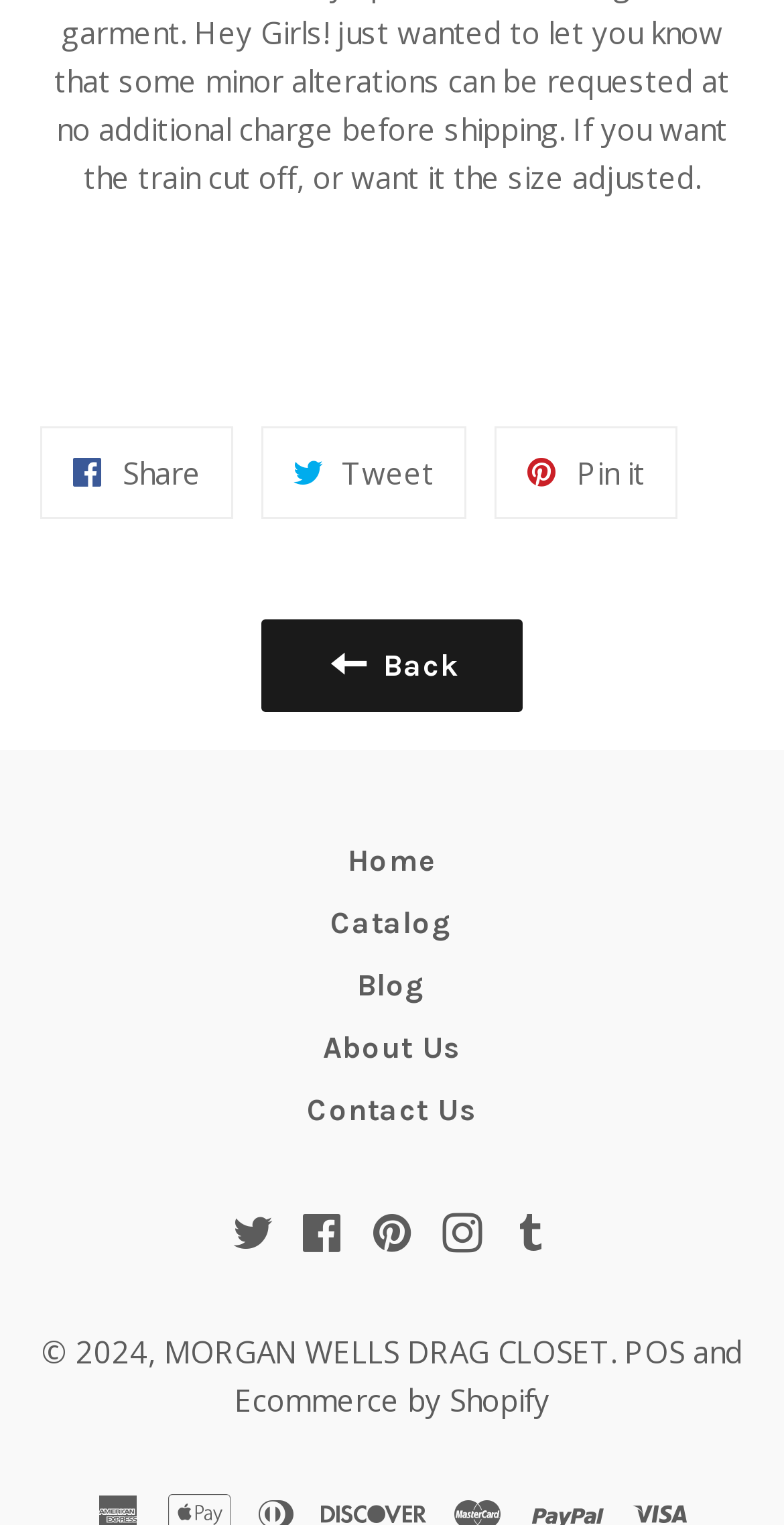Identify the bounding box coordinates of the region that needs to be clicked to carry out this instruction: "Read the blog". Provide these coordinates as four float numbers ranging from 0 to 1, i.e., [left, top, right, bottom].

[0.051, 0.626, 0.949, 0.667]